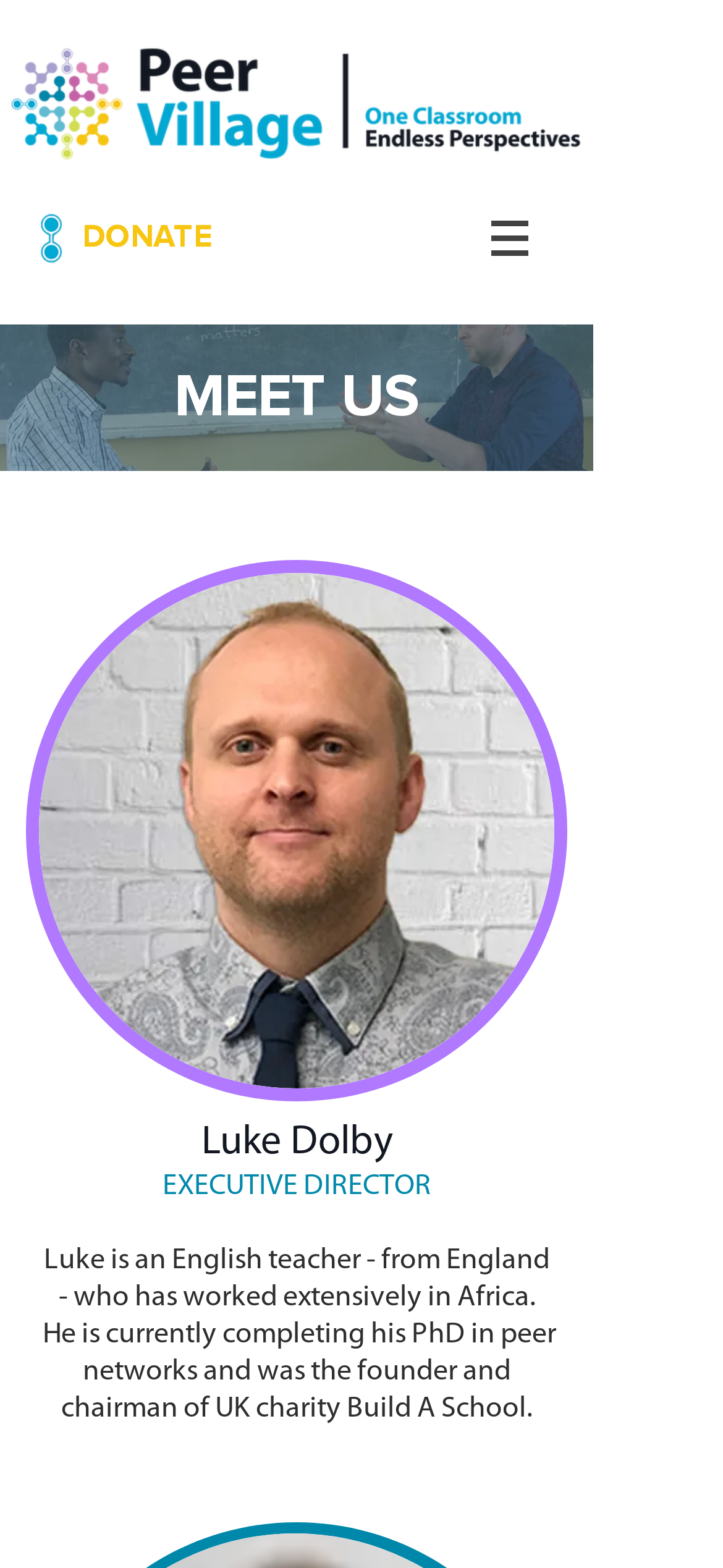What is Luke's profession?
Please provide a single word or phrase as your answer based on the image.

English teacher